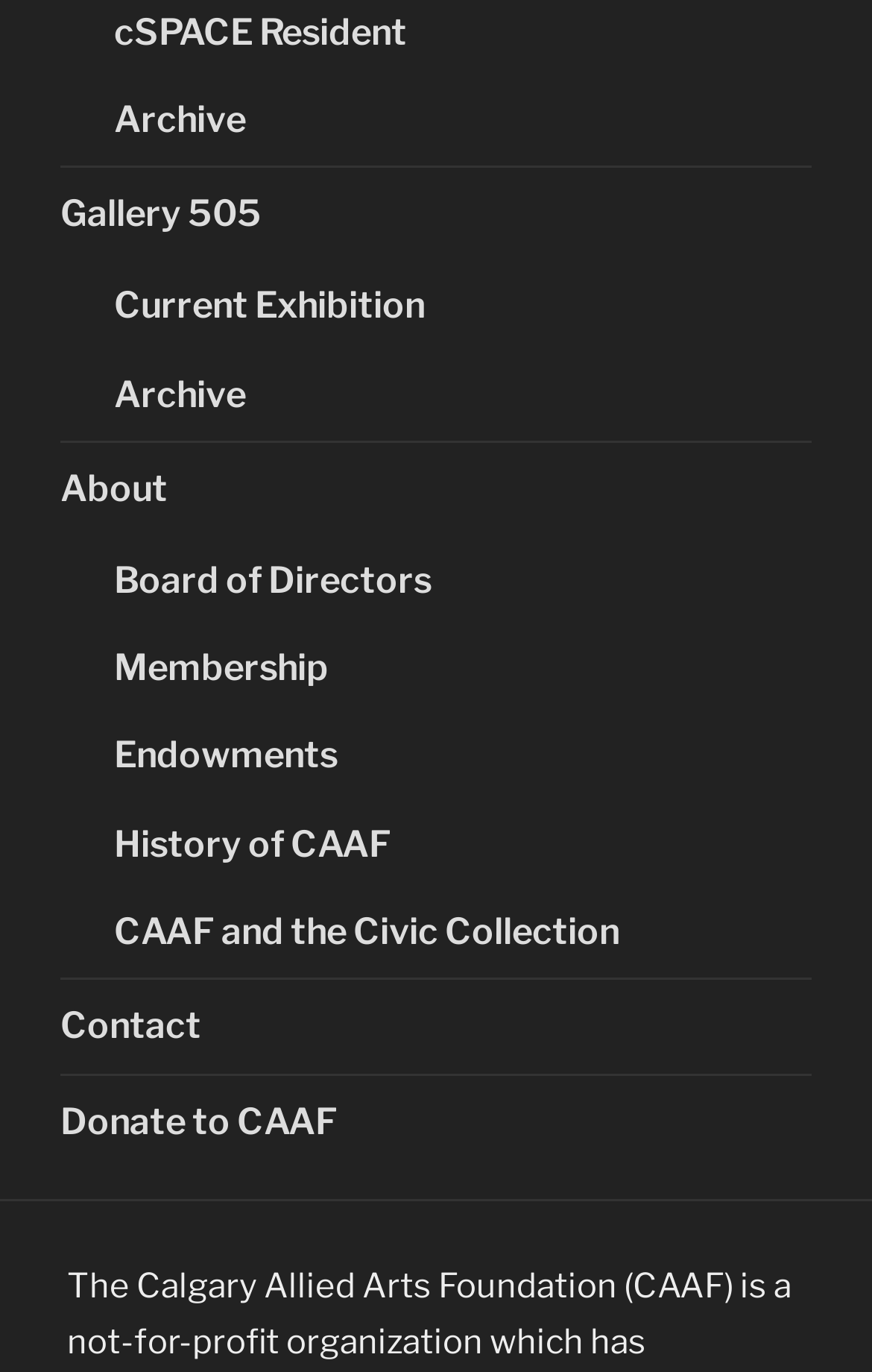Identify the bounding box coordinates for the region to click in order to carry out this instruction: "visit the archive". Provide the coordinates using four float numbers between 0 and 1, formatted as [left, top, right, bottom].

[0.131, 0.057, 0.93, 0.121]